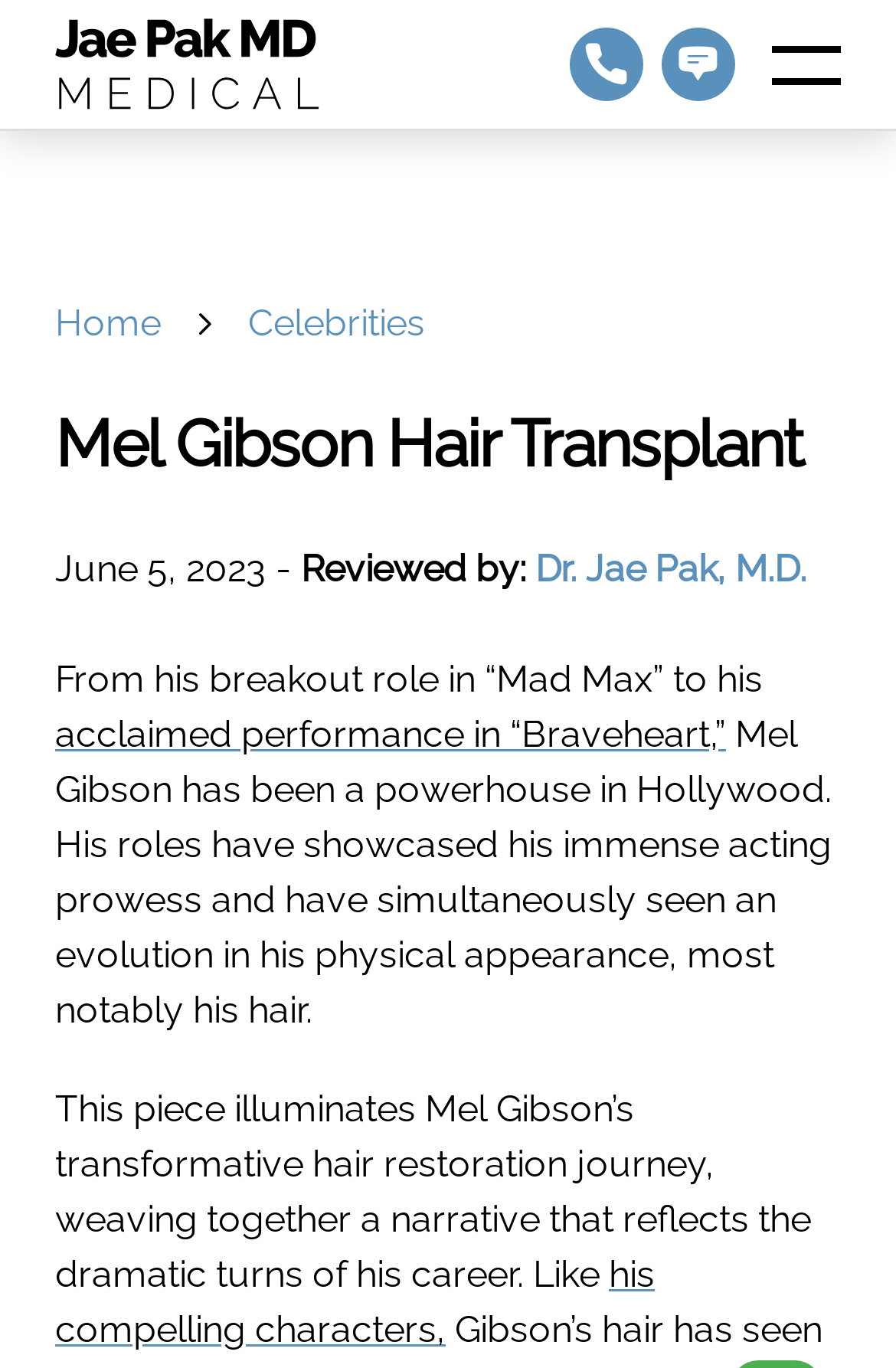Locate the bounding box coordinates of the area you need to click to fulfill this instruction: 'Call the phone number'. The coordinates must be in the form of four float numbers ranging from 0 to 1: [left, top, right, bottom].

[0.636, 0.02, 0.718, 0.074]